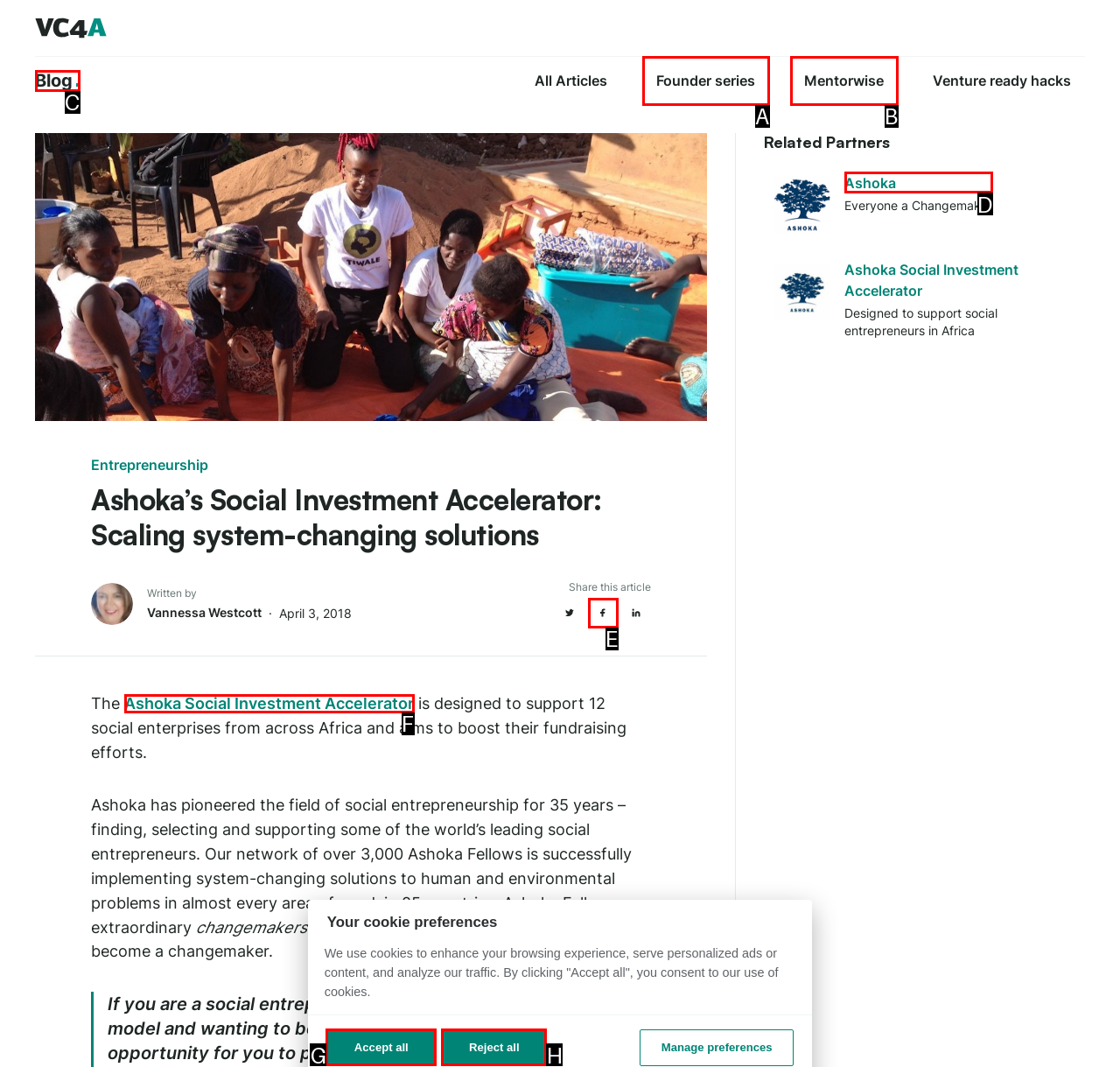Select the option that matches the description: Ashoka Social Investment Accelerator. Answer with the letter of the correct option directly.

F